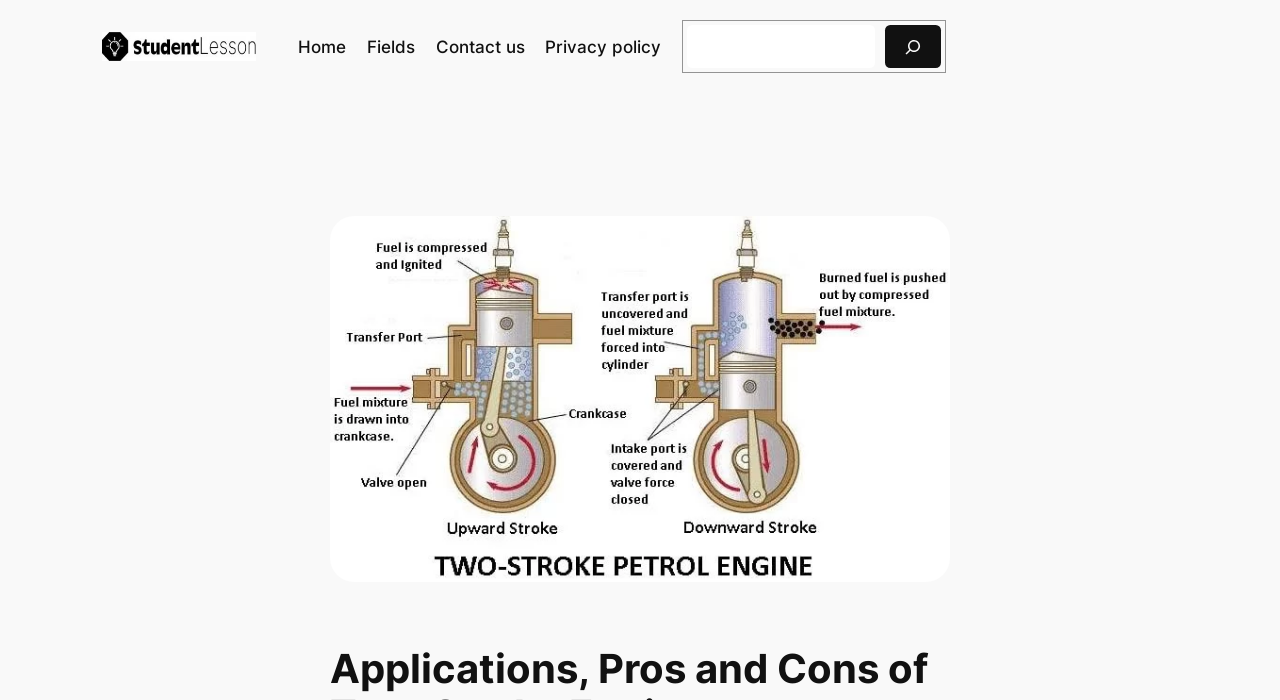How many links are in the navigation section?
Please provide a comprehensive answer to the question based on the webpage screenshot.

The navigation section contains four links: 'Home', 'Fields', 'Contact us', and 'Privacy policy'. These links are likely to navigate to different sections of the website.